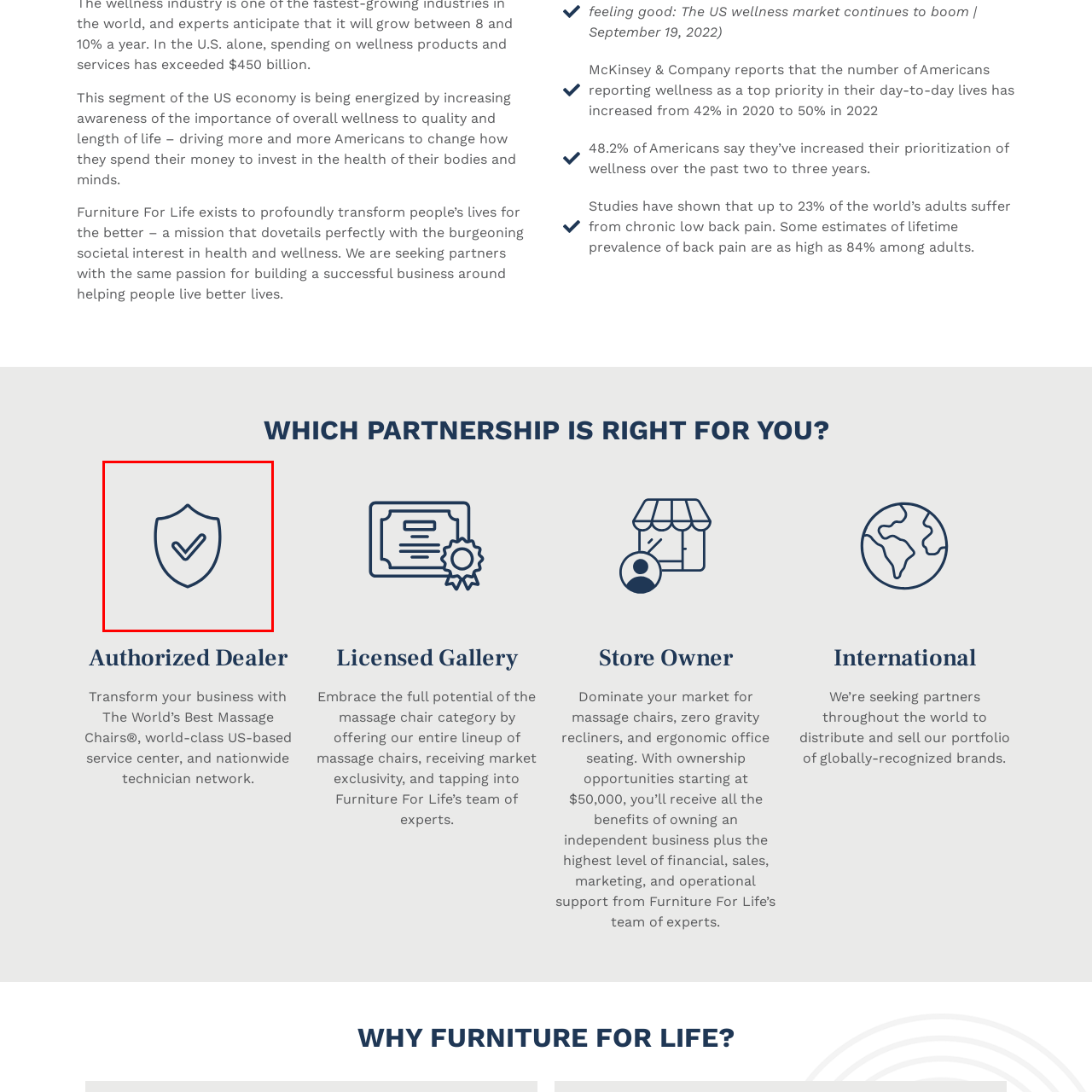Explain comprehensively what is shown in the image marked by the red outline.

The image features a sleek, minimalist icon of a shield, outlined in dark blue against a light gray background. This shield is designed with a checkmark inside it, symbolizing security, trust, and assurance. The visual conveys a sense of protection and quality, aligning with the overarching theme of wellness and reliable partnerships emphasized in the surrounding text. The content speaks to the mission of Furniture For Life, focusing on transforming lives through health and wellness initiatives, which is further supported by this icon representing the commitment to high standards and customer satisfaction in their offerings.